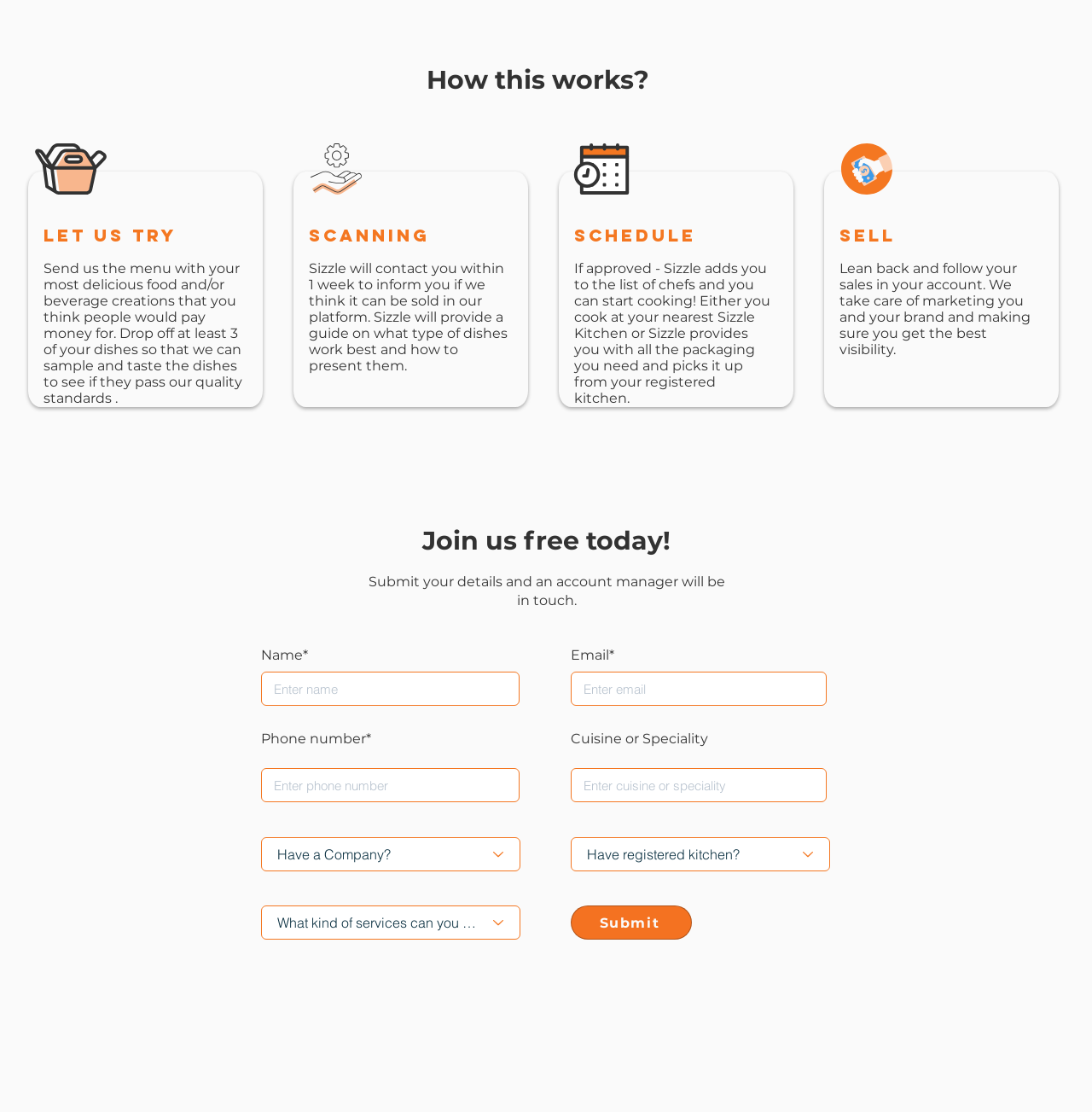What does Sizzle do for marketing?
Based on the image, answer the question with as much detail as possible.

Sizzle takes care of marketing you and your brand, and makes sure you get the best visibility, as mentioned in the StaticText element with ID 758.